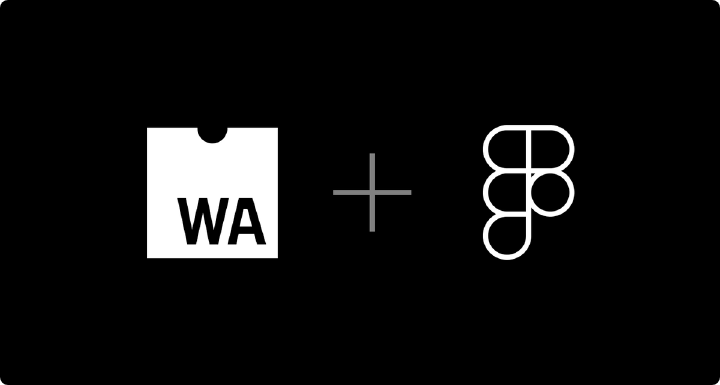Create a detailed narrative of what is happening in the image.

The image visually represents the integration of WebAssembly (WA) and Figma, showcasing their synergy in enhancing digital design and development. On the left, the recognizable "WA" acronym is displayed within a square box, symbolizing the capabilities of WebAssembly as a powerful tool for improving application performance. In contrast, the right side features the distinct Figma logo, highlighting its role as a popular browser-based interface design tool known for its efficient 2D WebGL rendering. The central plus sign signifies the collaboration between these two technologies, emphasizing their potential to transform web applications and streamline design processes. This image is featured in the context of an article discussing how WebAssembly has significantly improved Figma's load time, illustrating the practical benefits of this innovative technology combination.